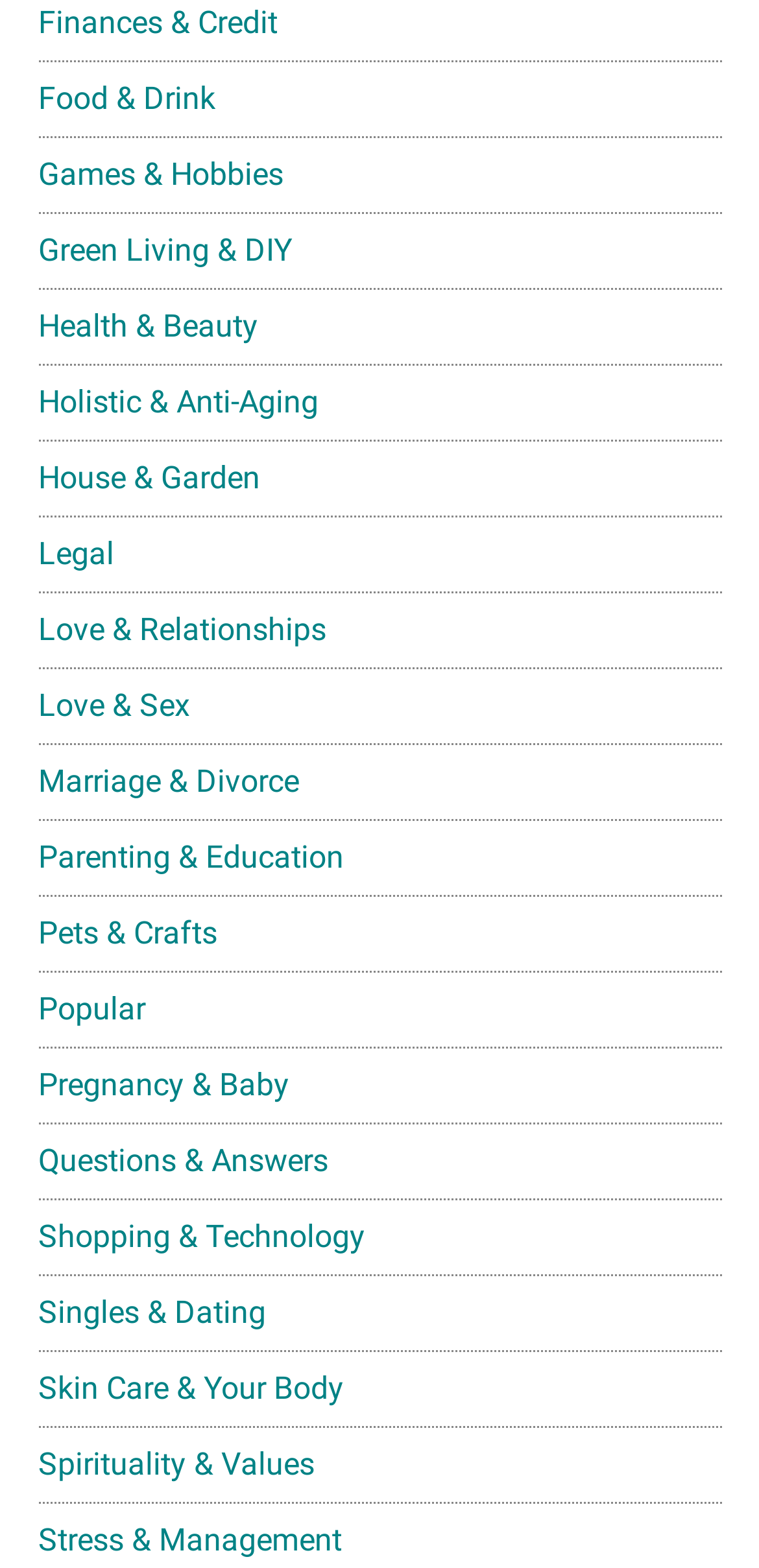Please examine the image and answer the question with a detailed explanation:
How many categories are related to health?

I searched for link elements with text related to health and found four categories: 'Health & Beauty', 'Holistic & Anti-Aging', 'Pregnancy & Baby', and 'Skin Care & Your Body'.